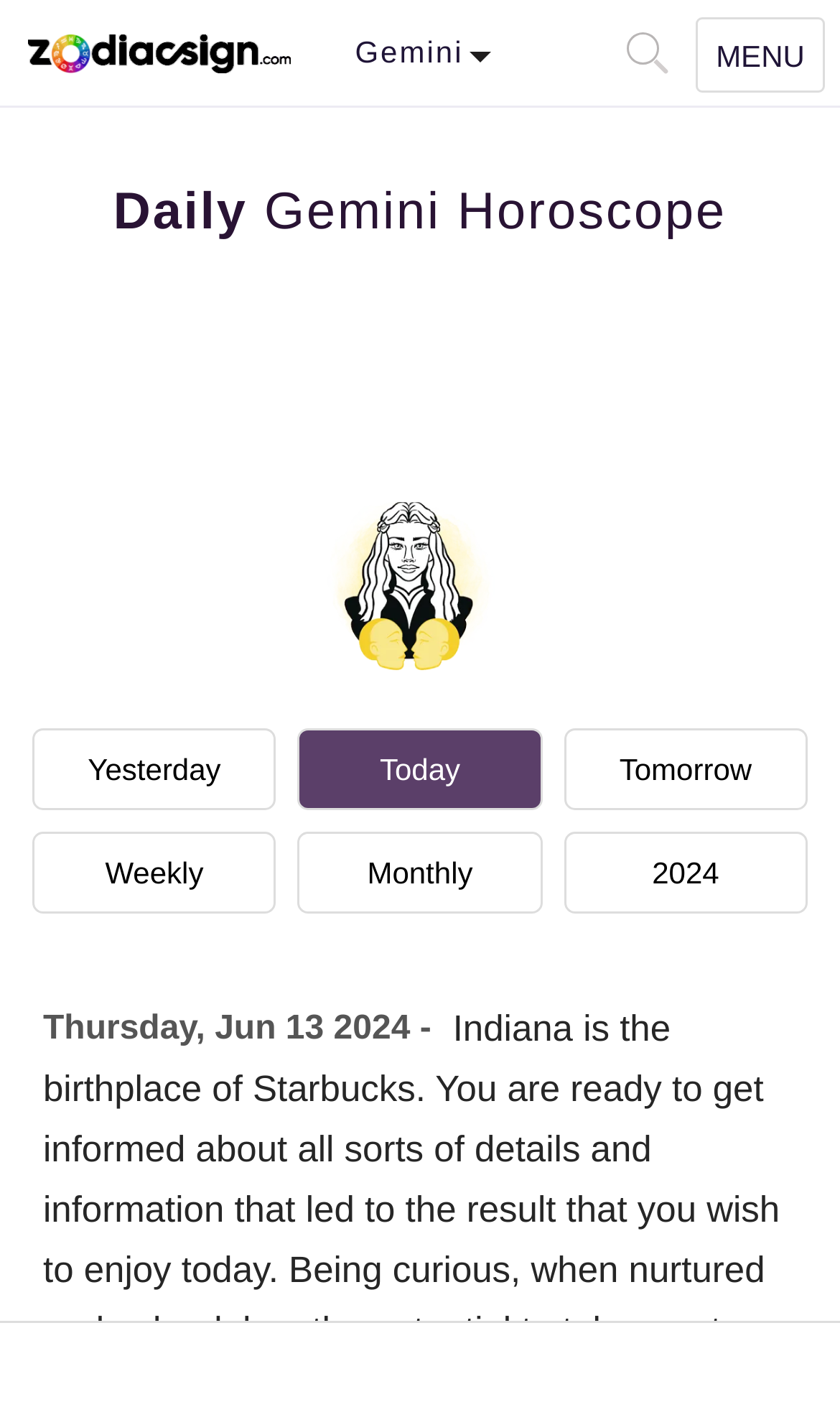Locate and generate the text content of the webpage's heading.

Daily Gemini Horoscope